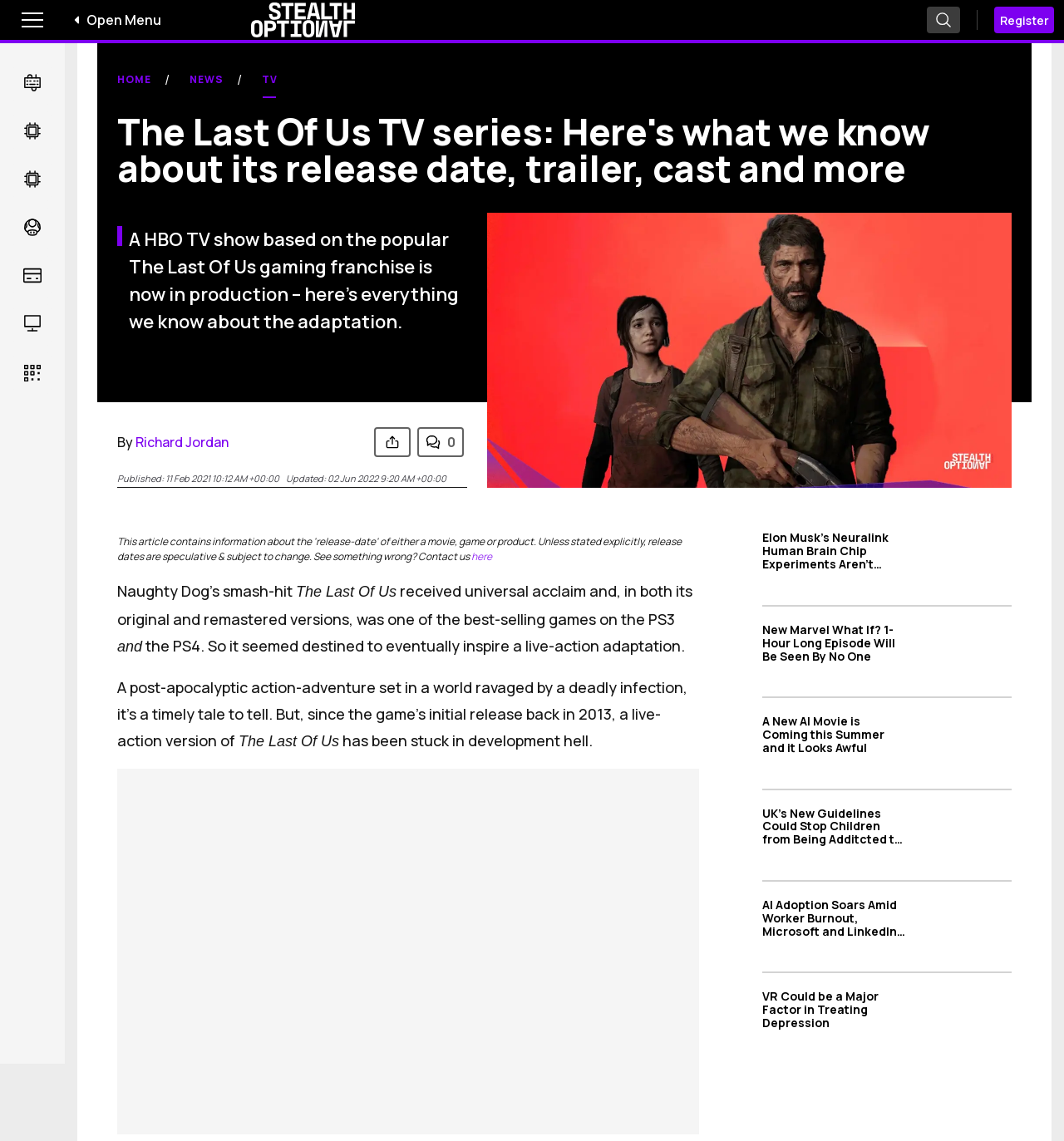Answer the question with a single word or phrase: 
How many images are there in the article?

Multiple